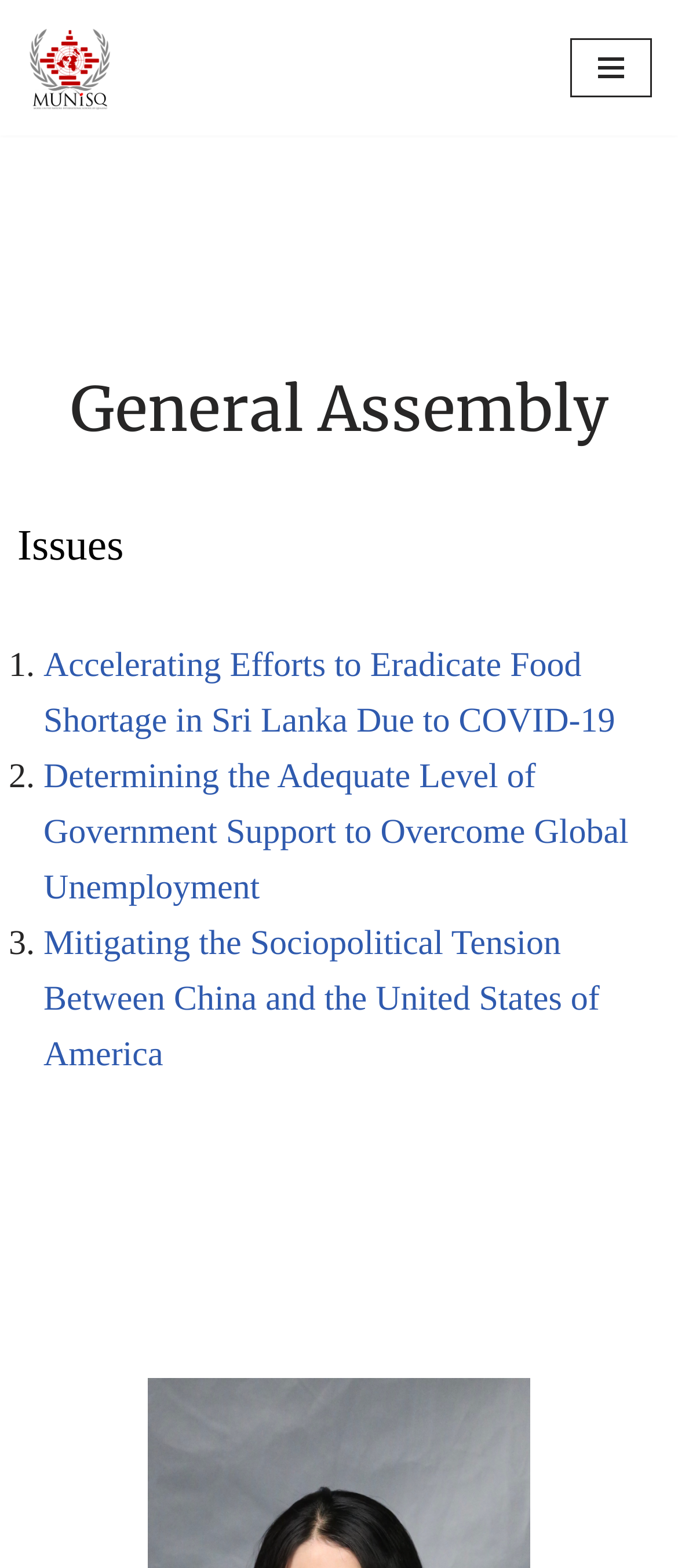Using the description: "Skip to content", identify the bounding box of the corresponding UI element in the screenshot.

[0.0, 0.035, 0.077, 0.058]